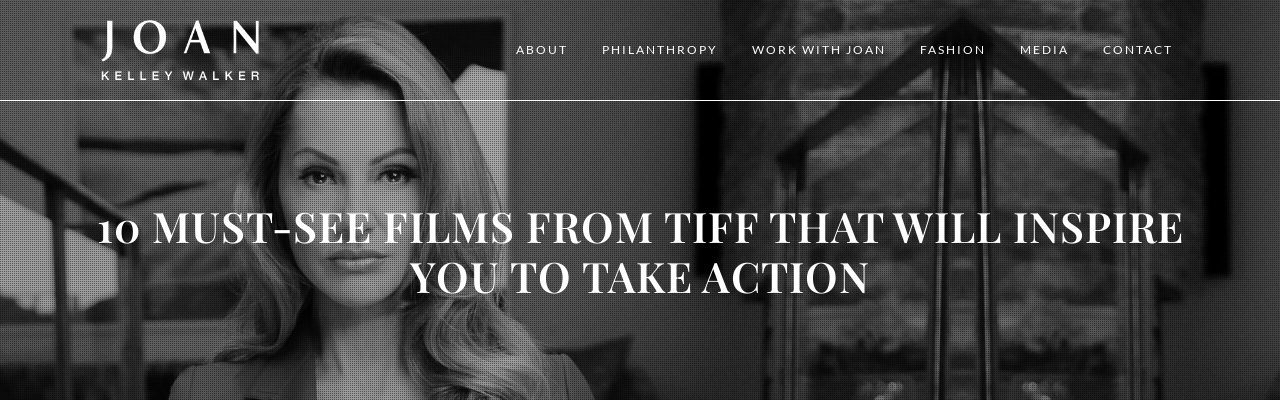Elaborate on the various elements present in the image.

In this striking black-and-white image, Joan Kelley Walker is featured prominently, exuding confidence and elegance. The layout is sleek, with a modern aesthetic that draws attention to the title, "10 MUST-SEE FILMS FROM TIFF THAT WILL INSPIRE YOU TO TAKE ACTION," positioned above her. The backdrop hints at a contemporary setting, enhancing the focus on her expressive look, which conveys a sense of purpose. This image sets the tone for an impactful discussion on films that address important social issues, echoing Joan's commitment to philanthropy and advocacy. Above the photograph, navigation links encourage viewers to explore more about Joan Kelley Walker's work and initiatives.